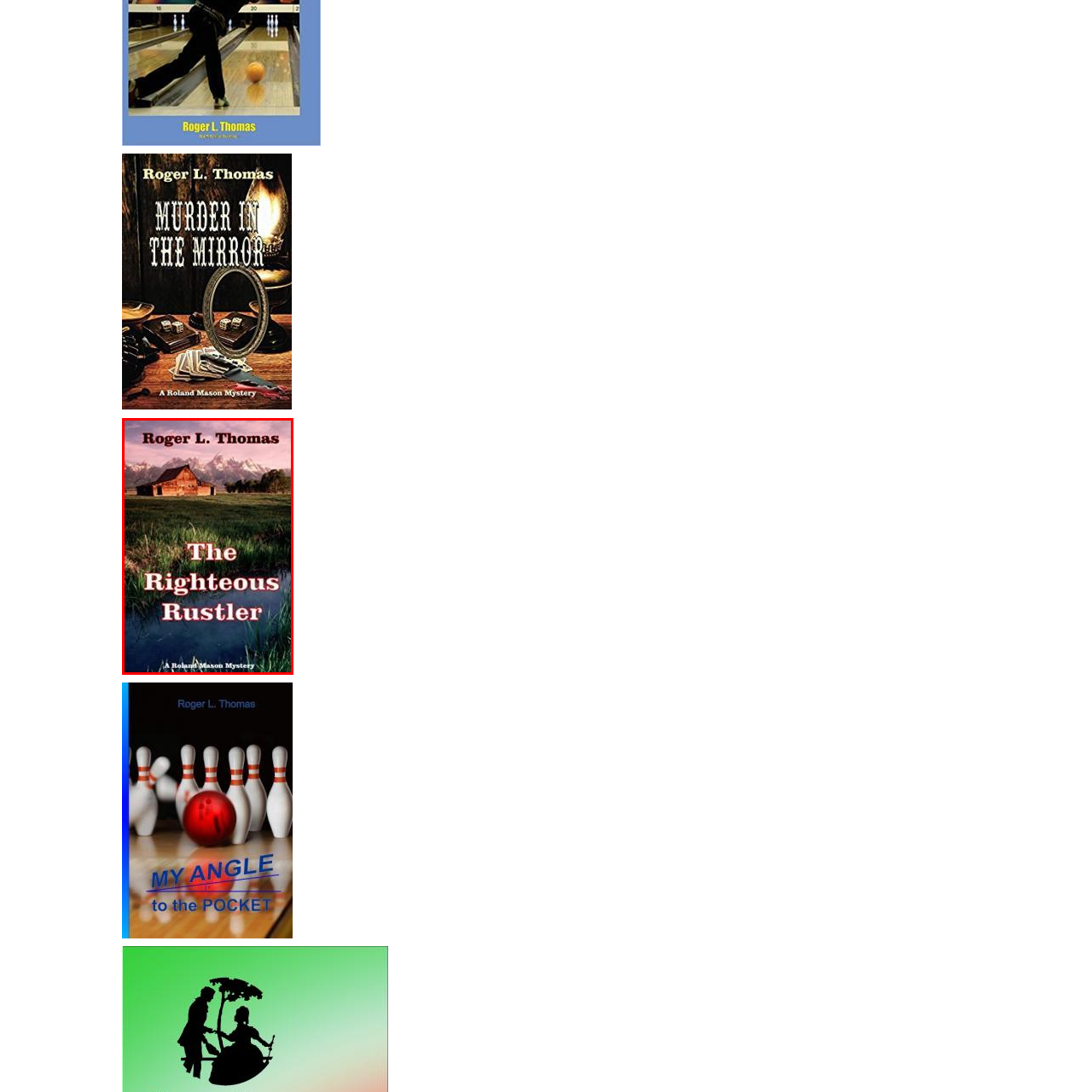Analyze and describe the image content within the red perimeter in detail.

The image features the cover of the book titled "The Righteous Rustler" by Roger L. Thomas. It showcases a picturesque rural scene with a red barn set against a backdrop of majestic mountains. The title is prominently displayed in bold white text, positioned centrally on the cover, while the author's name appears at the top in a slightly smaller font. The serene landscape, combined with the intriguing title, hints at a captivating mystery waiting to unfold within the pages.